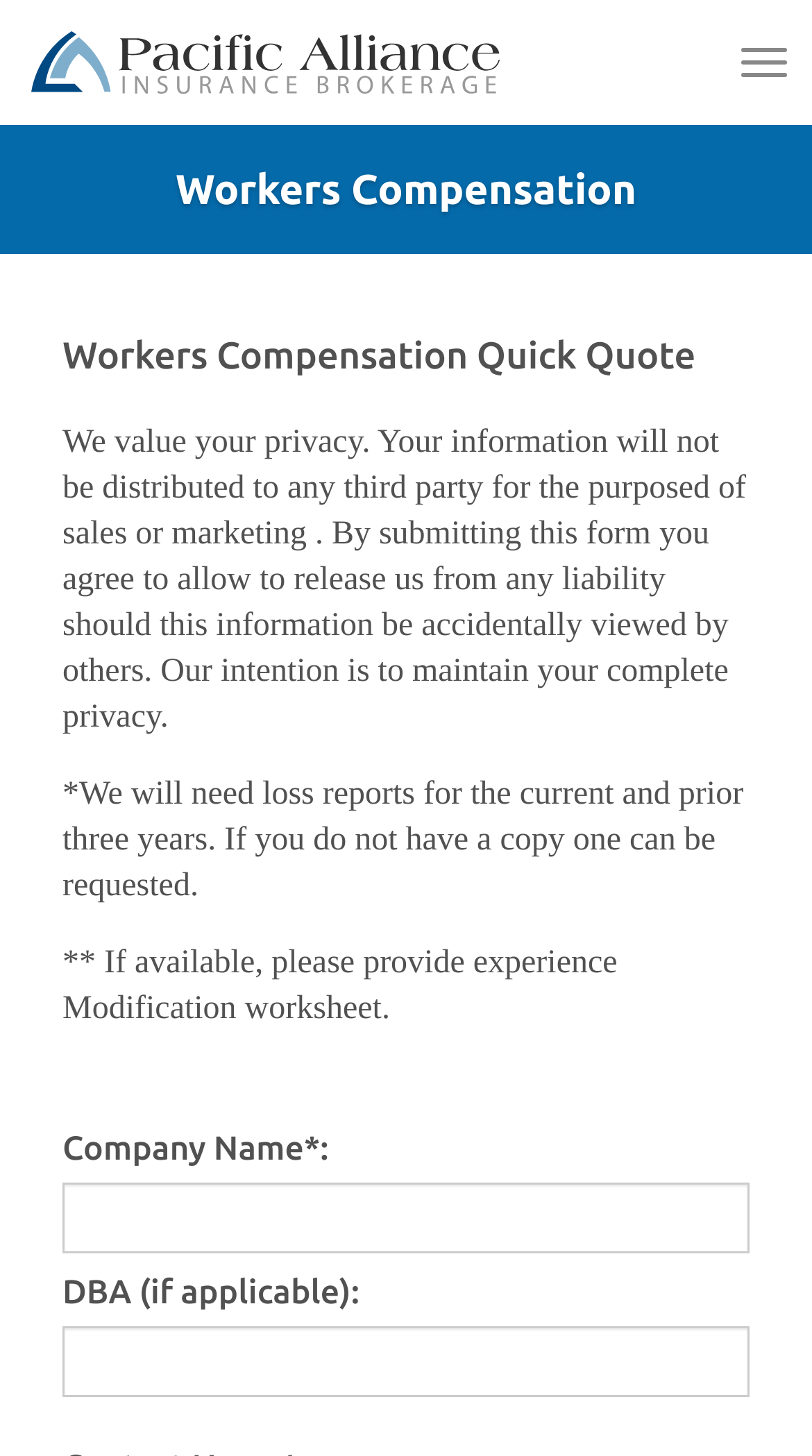For the element described, predict the bounding box coordinates as (top-left x, top-left y, bottom-right x, bottom-right y). All values should be between 0 and 1. Element description: name="your-dba"

[0.077, 0.911, 0.923, 0.959]